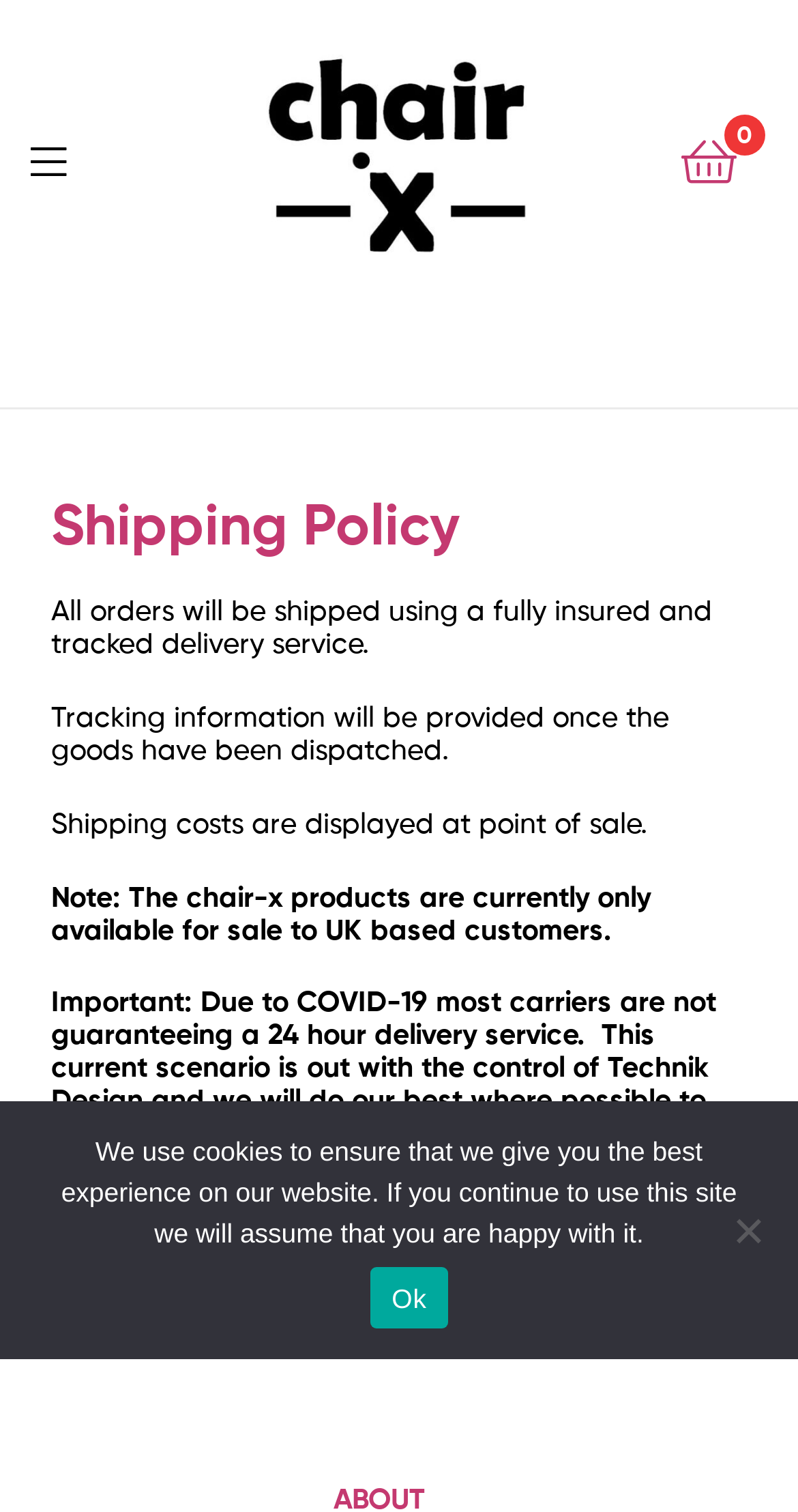Find the UI element described as: "0 £0.00" and predict its bounding box coordinates. Ensure the coordinates are four float numbers between 0 and 1, [left, top, right, bottom].

[0.854, 0.078, 0.923, 0.131]